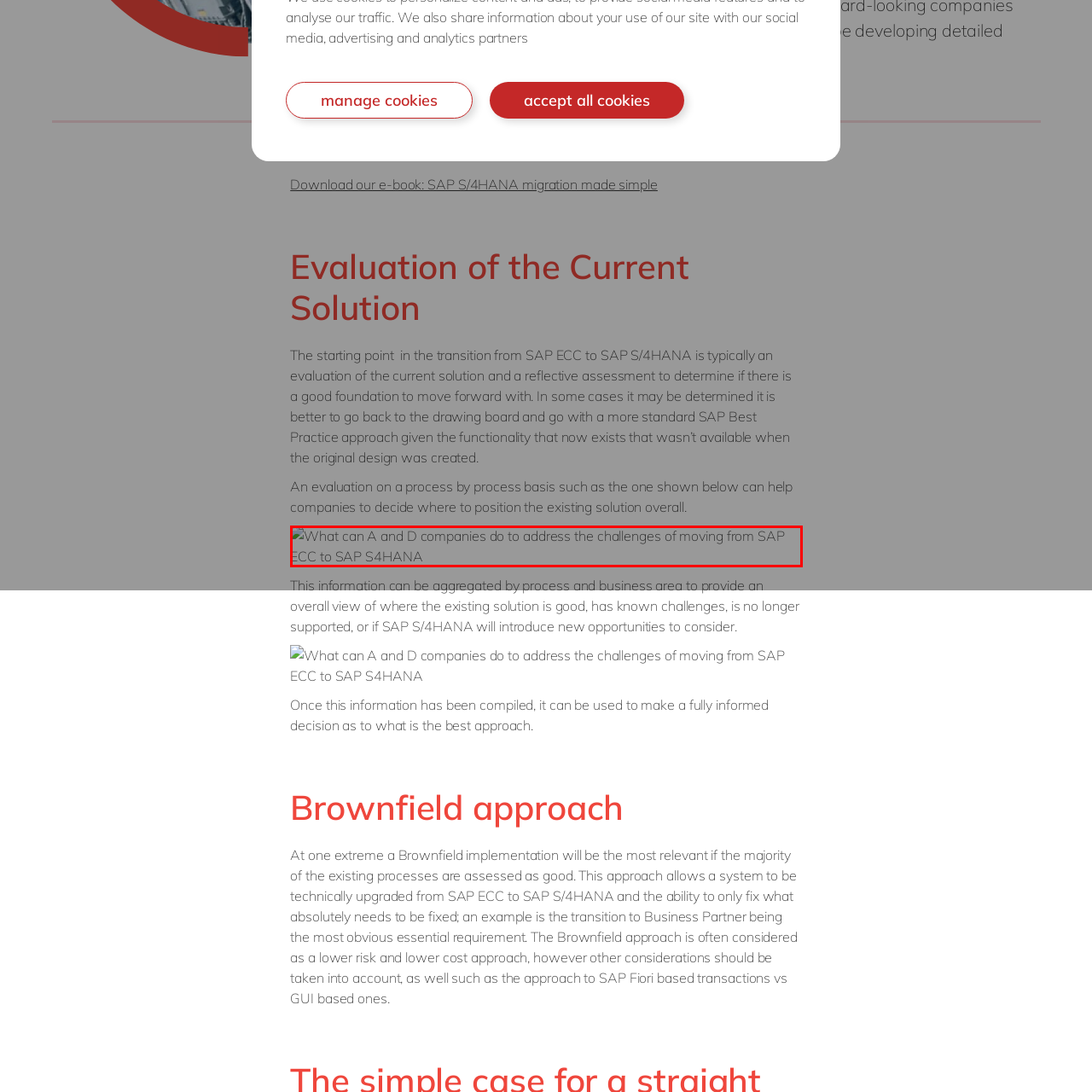What is the goal of addressing the challenges of migration?
Look at the image highlighted within the red bounding box and provide a detailed answer to the question.

The caption suggests that the purpose of addressing the challenges of migrating from SAP ECC to SAP S/4HANA is to enhance operational efficiency and overcome potential obstacles in the evolution of enterprise resource planning systems.